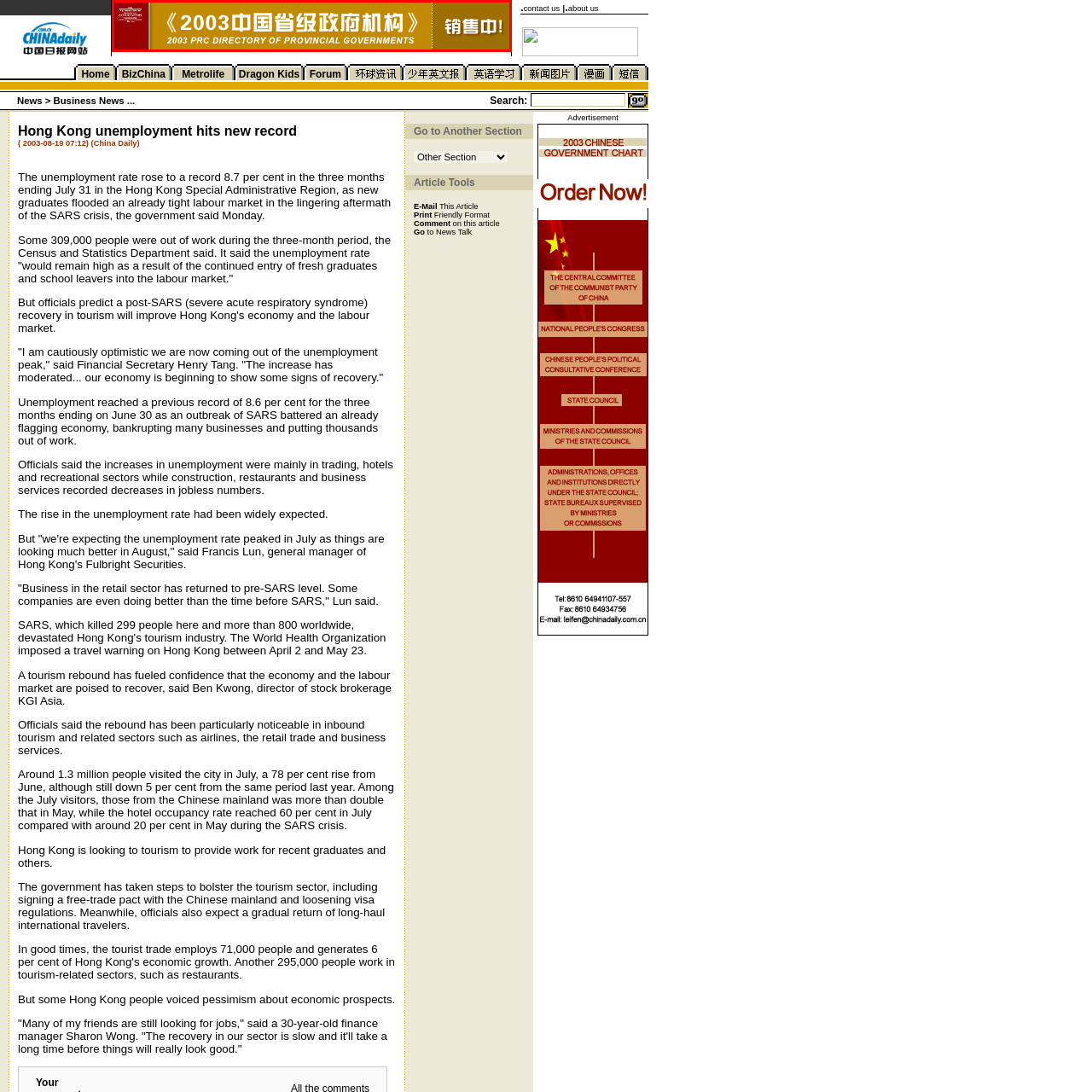Focus on the content within the red bounding box and answer this question using a single word or phrase: What is the purpose of the phrase 'On Sale Now!'?

To entice readers